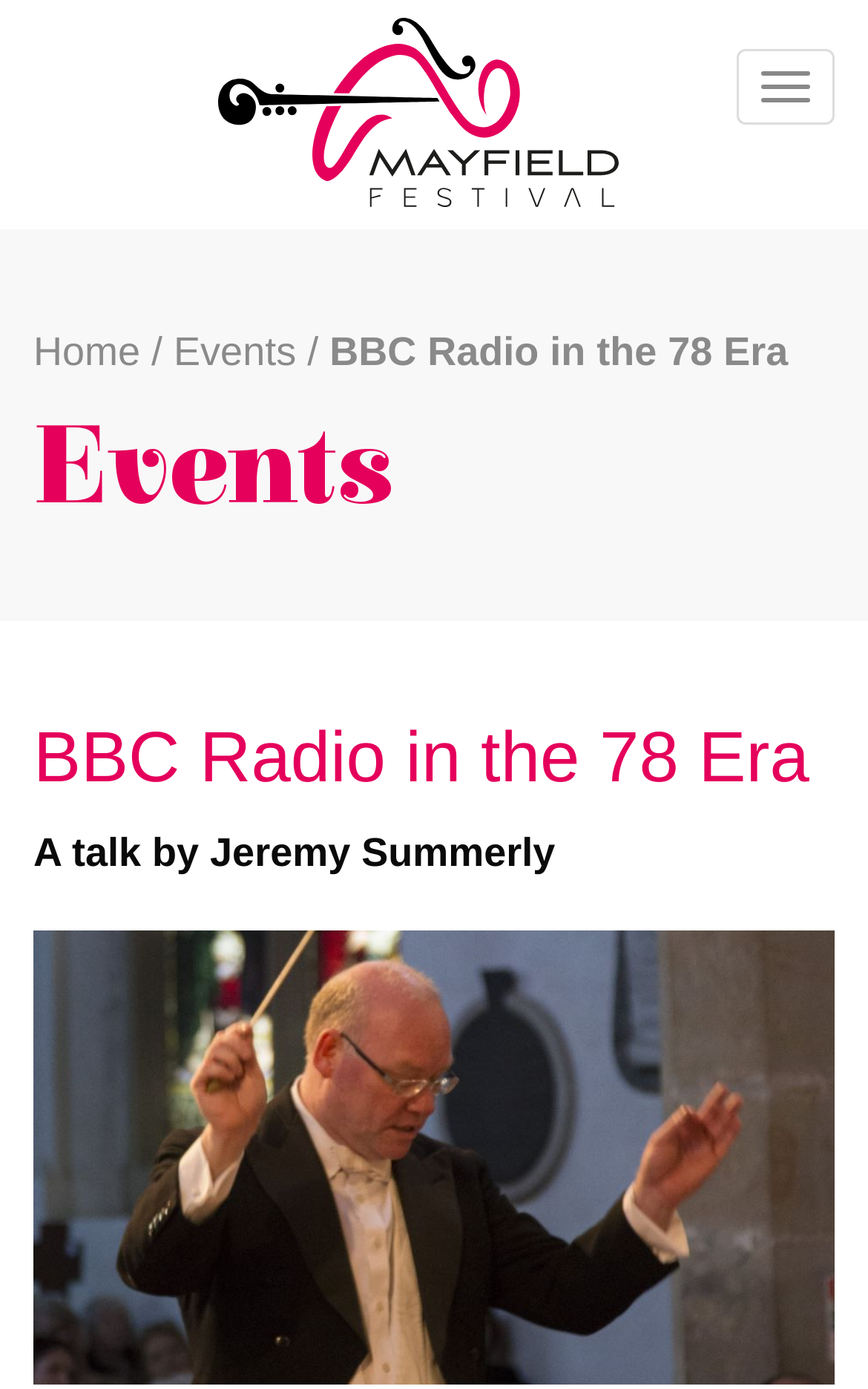Calculate the bounding box coordinates for the UI element based on the following description: "Toggle navigation". Ensure the coordinates are four float numbers between 0 and 1, i.e., [left, top, right, bottom].

[0.849, 0.035, 0.962, 0.09]